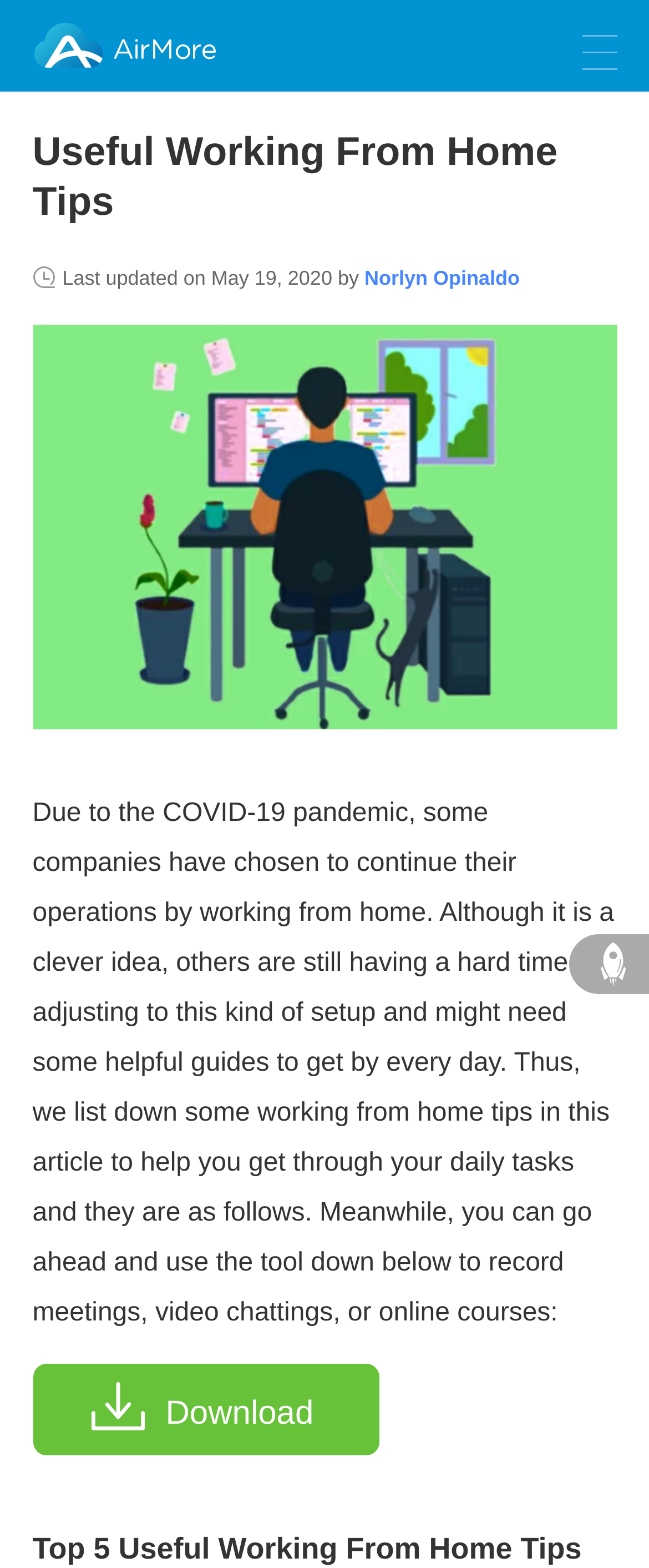Respond concisely with one word or phrase to the following query:
What is the purpose of the tool mentioned in the article?

Record meetings, video chattings, or online courses